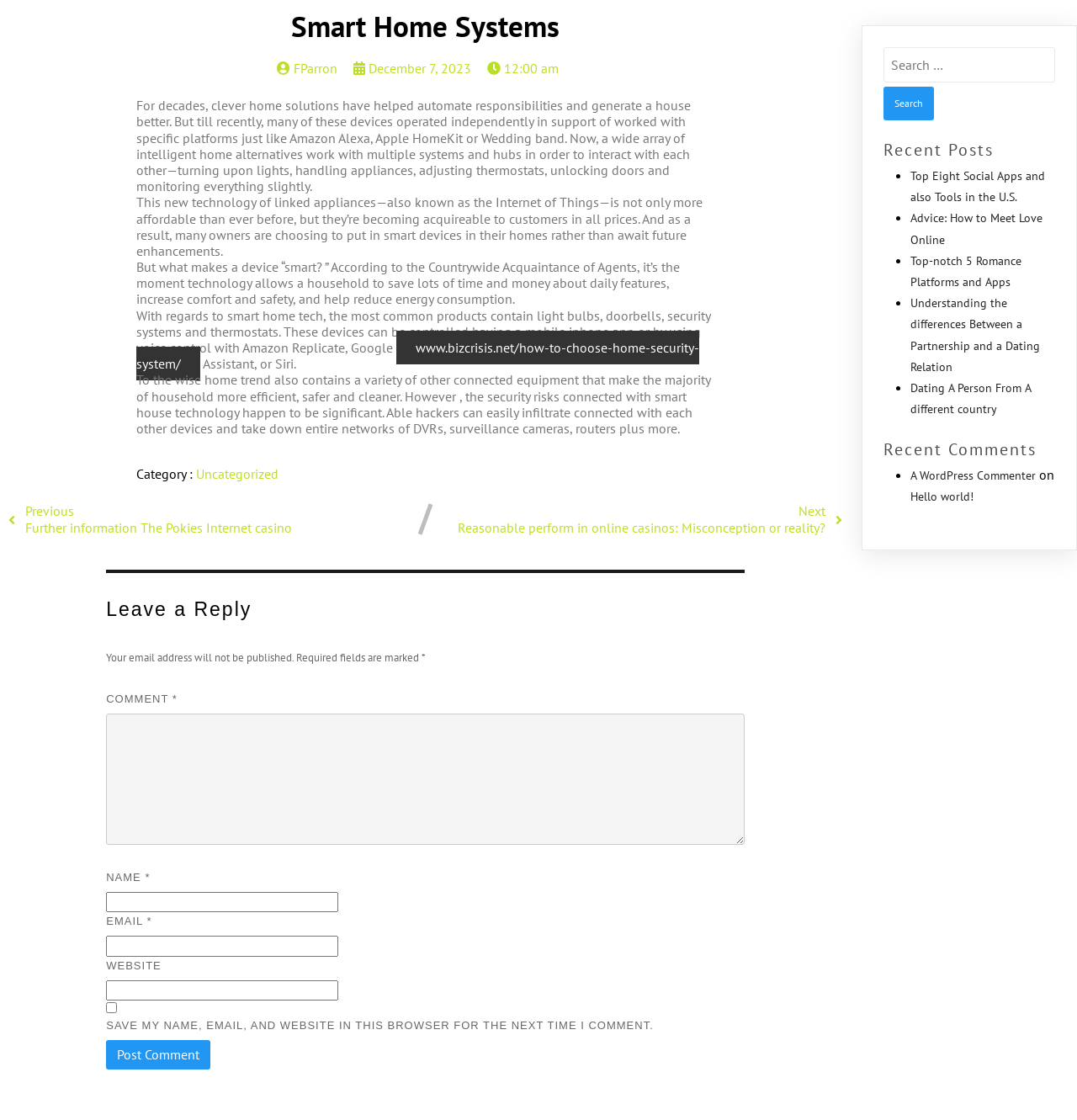Locate the bounding box coordinates of the element you need to click to accomplish the task described by this instruction: "Click the About link".

None